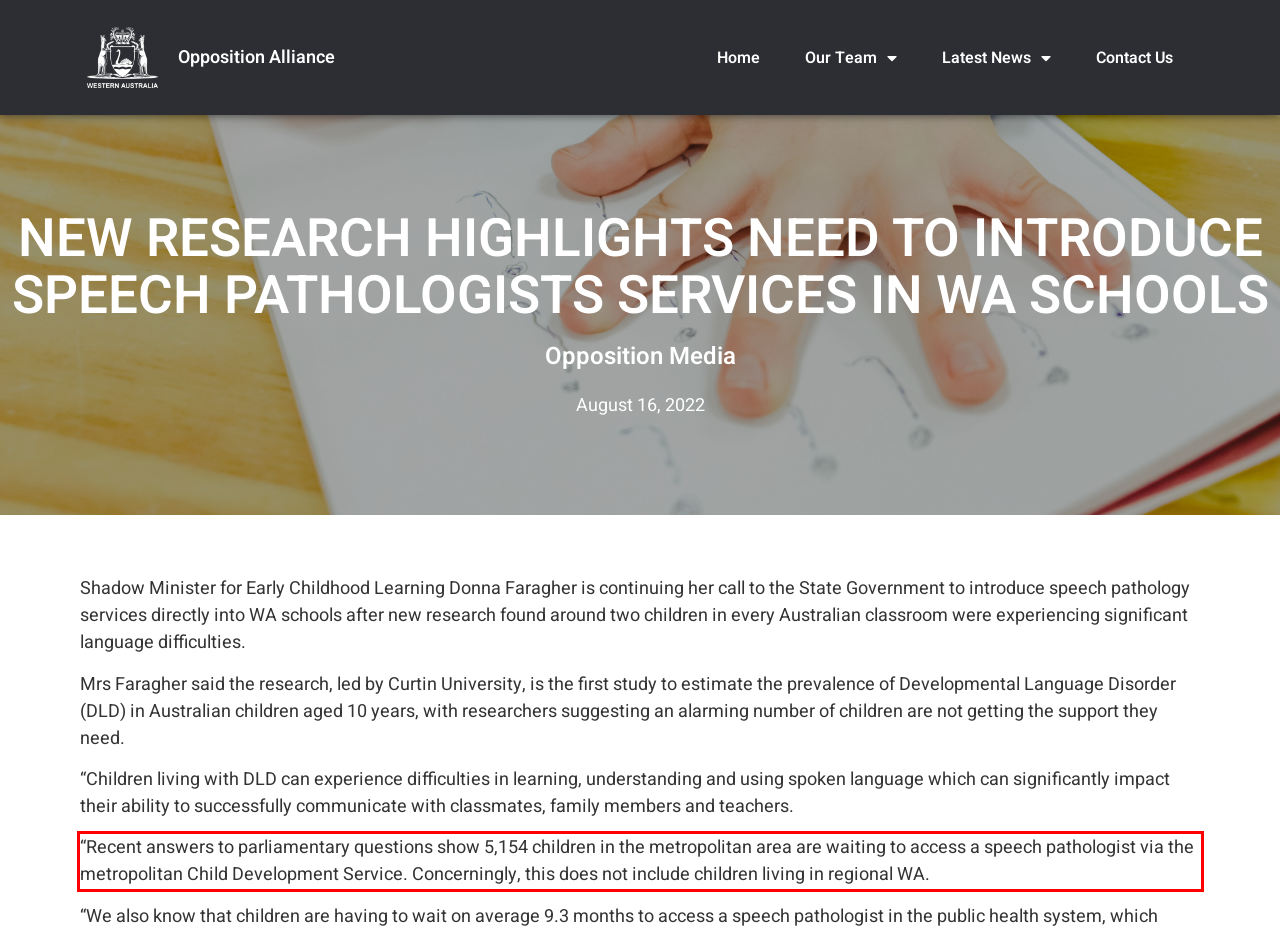There is a screenshot of a webpage with a red bounding box around a UI element. Please use OCR to extract the text within the red bounding box.

“Recent answers to parliamentary questions show 5,154 children in the metropolitan area are waiting to access a speech pathologist via the metropolitan Child Development Service. Concerningly, this does not include children living in regional WA.